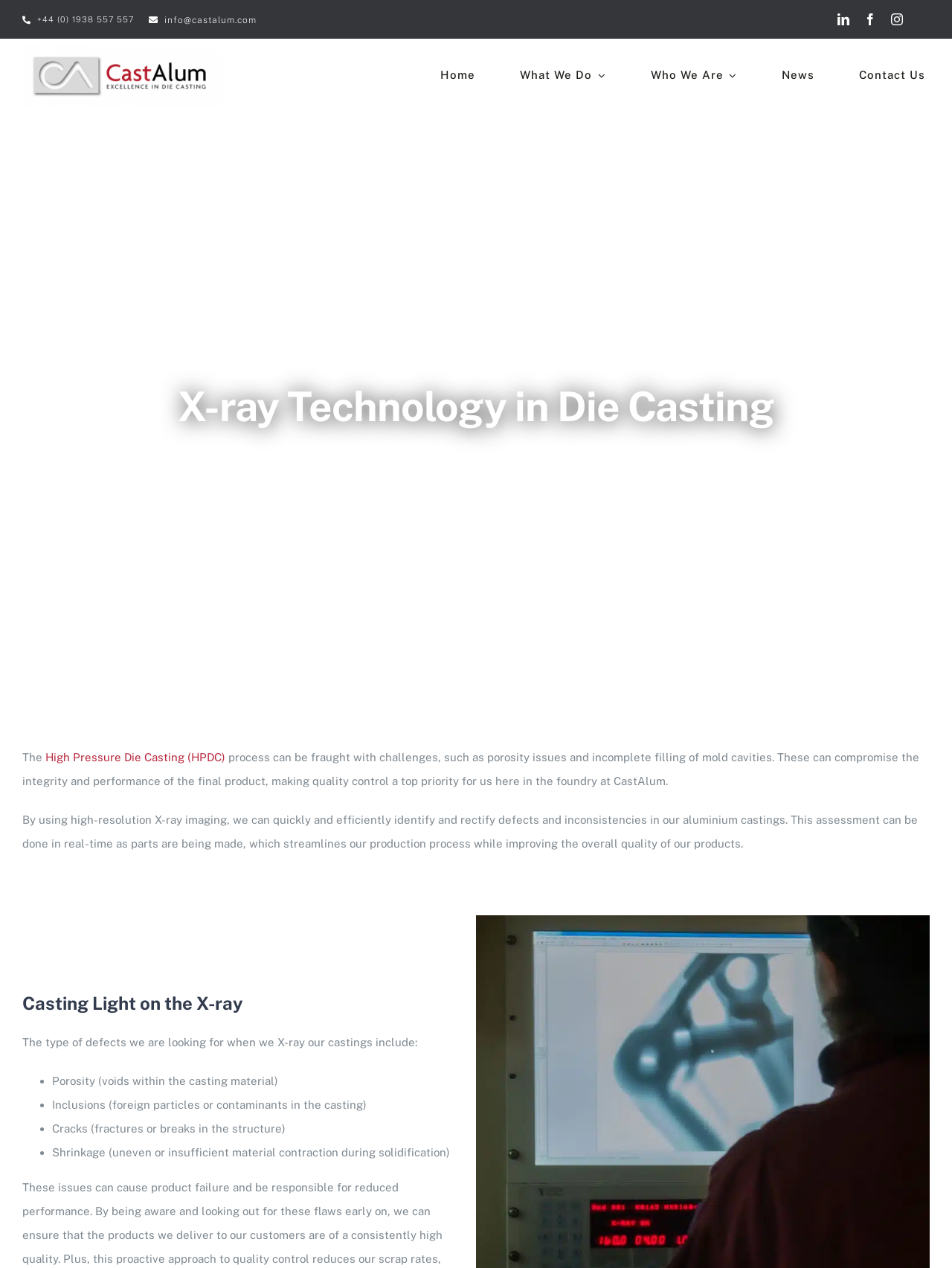Identify the bounding box coordinates of the clickable section necessary to follow the following instruction: "Go to the Home page". The coordinates should be presented as four float numbers from 0 to 1, i.e., [left, top, right, bottom].

[0.458, 0.031, 0.504, 0.089]